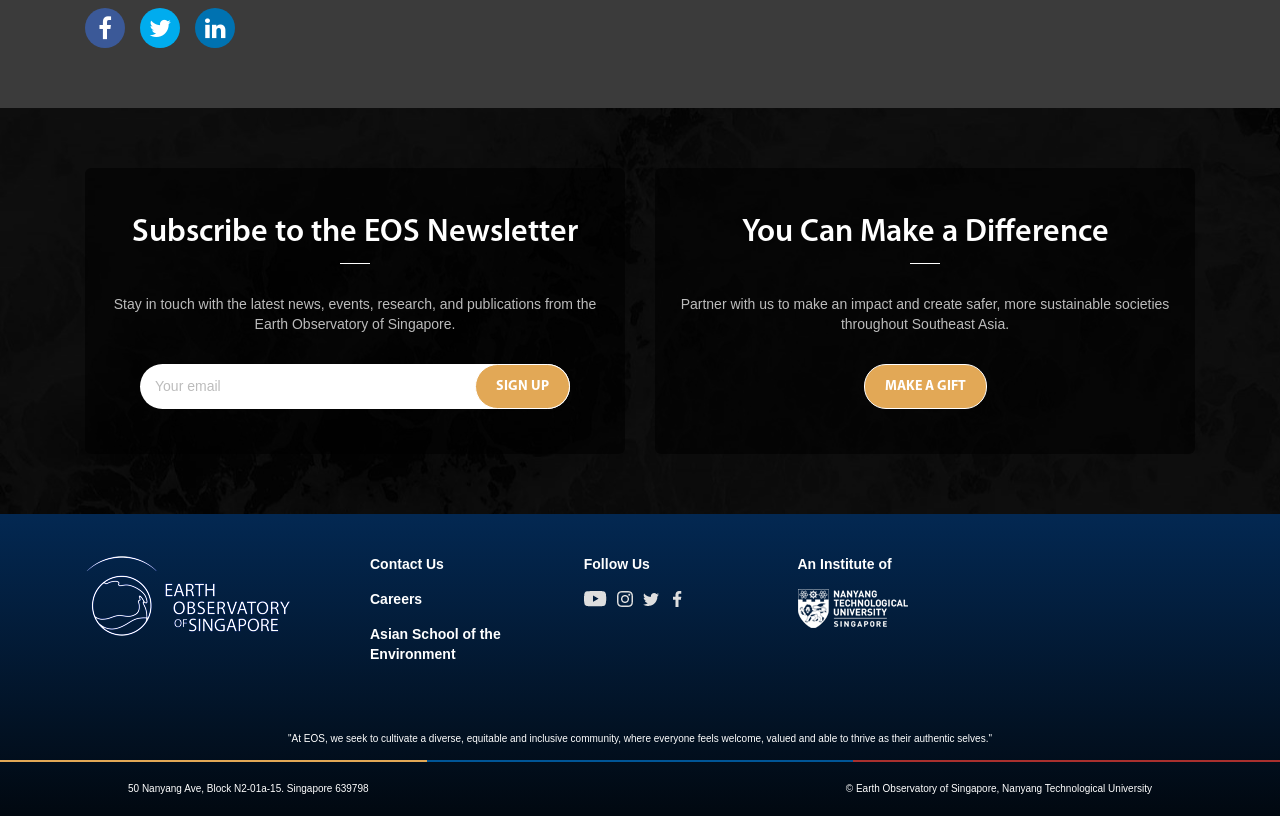Determine the bounding box coordinates of the clickable region to execute the instruction: "Sign up for the newsletter". The coordinates should be four float numbers between 0 and 1, denoted as [left, top, right, bottom].

[0.371, 0.446, 0.445, 0.501]